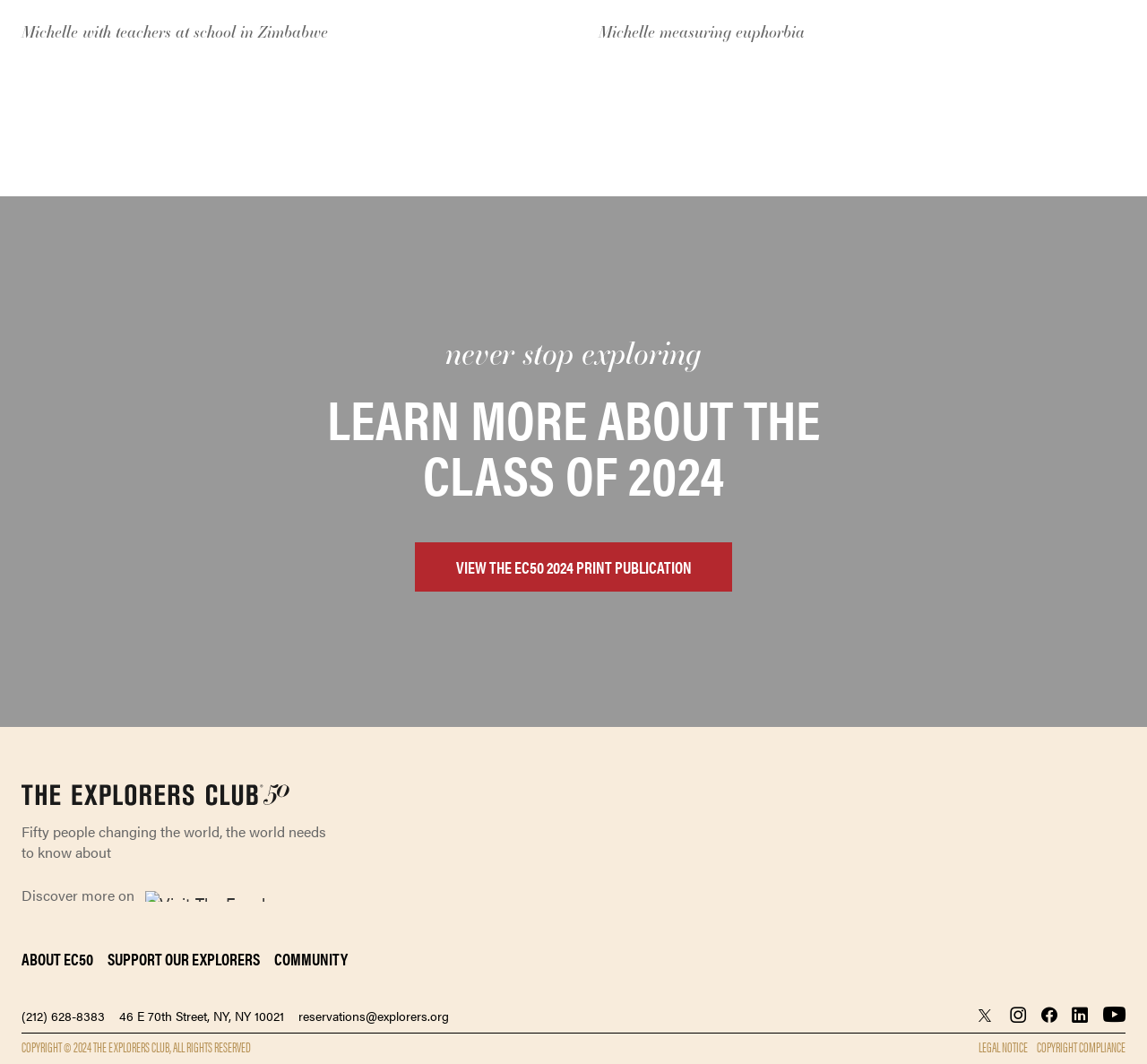Please provide a detailed answer to the question below by examining the image:
What is the theme of the publication?

I found the answer by looking at the text on the webpage. The text 'Fifty people changing the world, the world needs to know about' and the link 'VIEW THE EC50 2024 PRINT PUBLICATION' suggest that the theme of the publication is explorers.